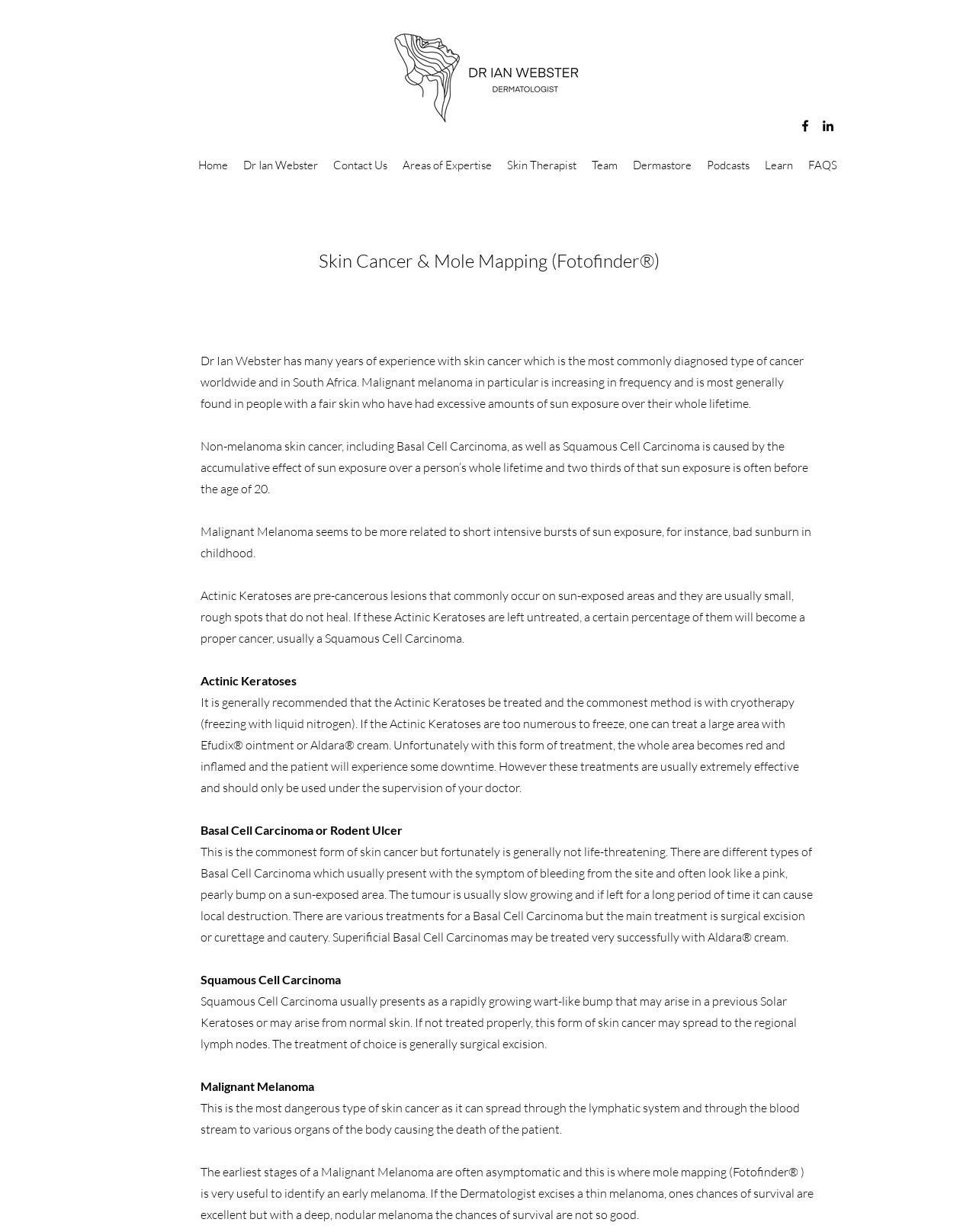Locate the coordinates of the bounding box for the clickable region that fulfills this instruction: "Learn more about Skin Cancer & Mole Mapping".

[0.118, 0.202, 0.884, 0.222]